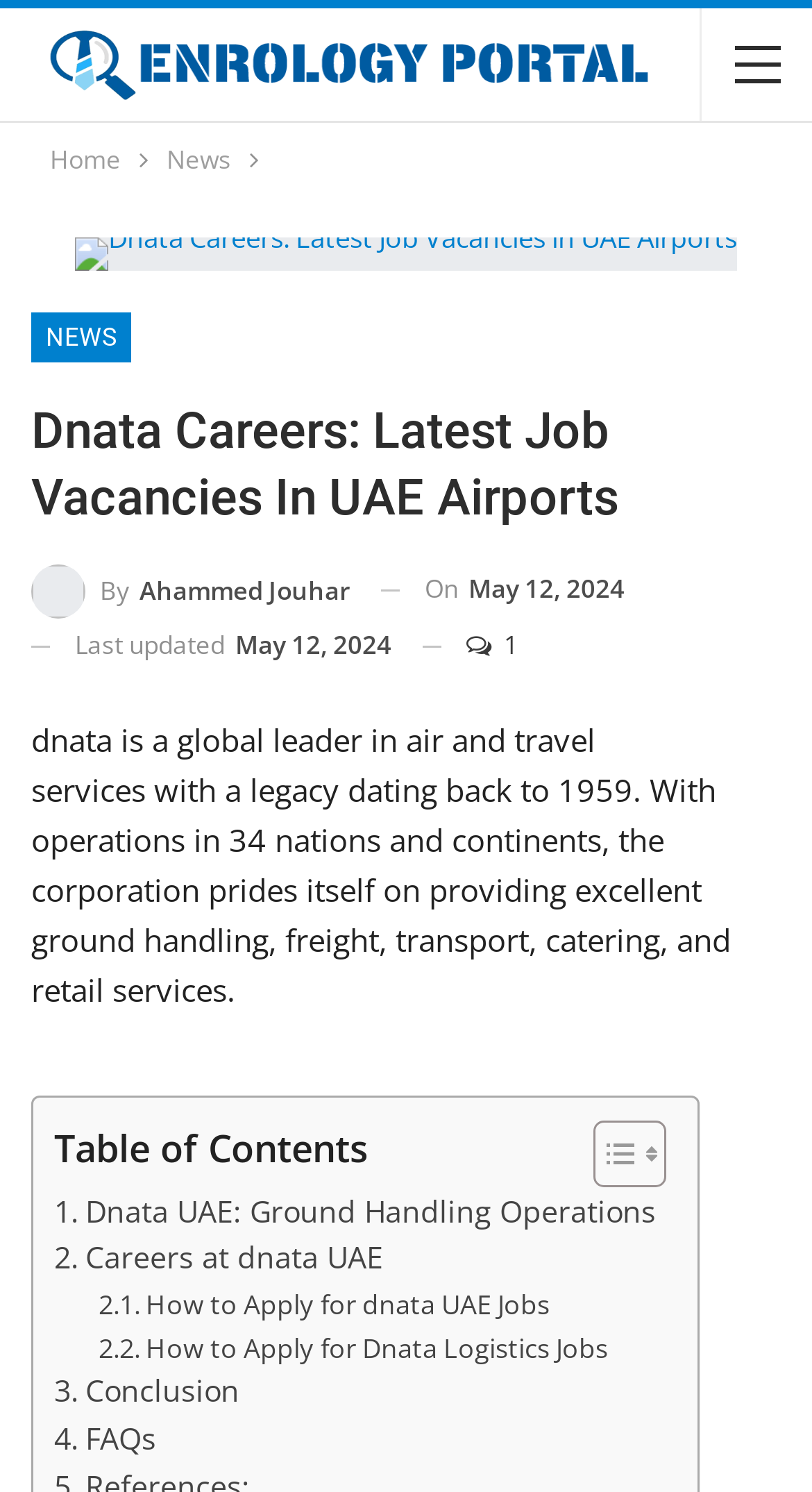What is the date of the latest update?
Based on the visual details in the image, please answer the question thoroughly.

The date of the latest update can be found below the title of the article, where two time elements are displayed. The first time element shows the date 'On May 12, 2024', and the second time element shows the text 'Last updated May 12, 2024'.